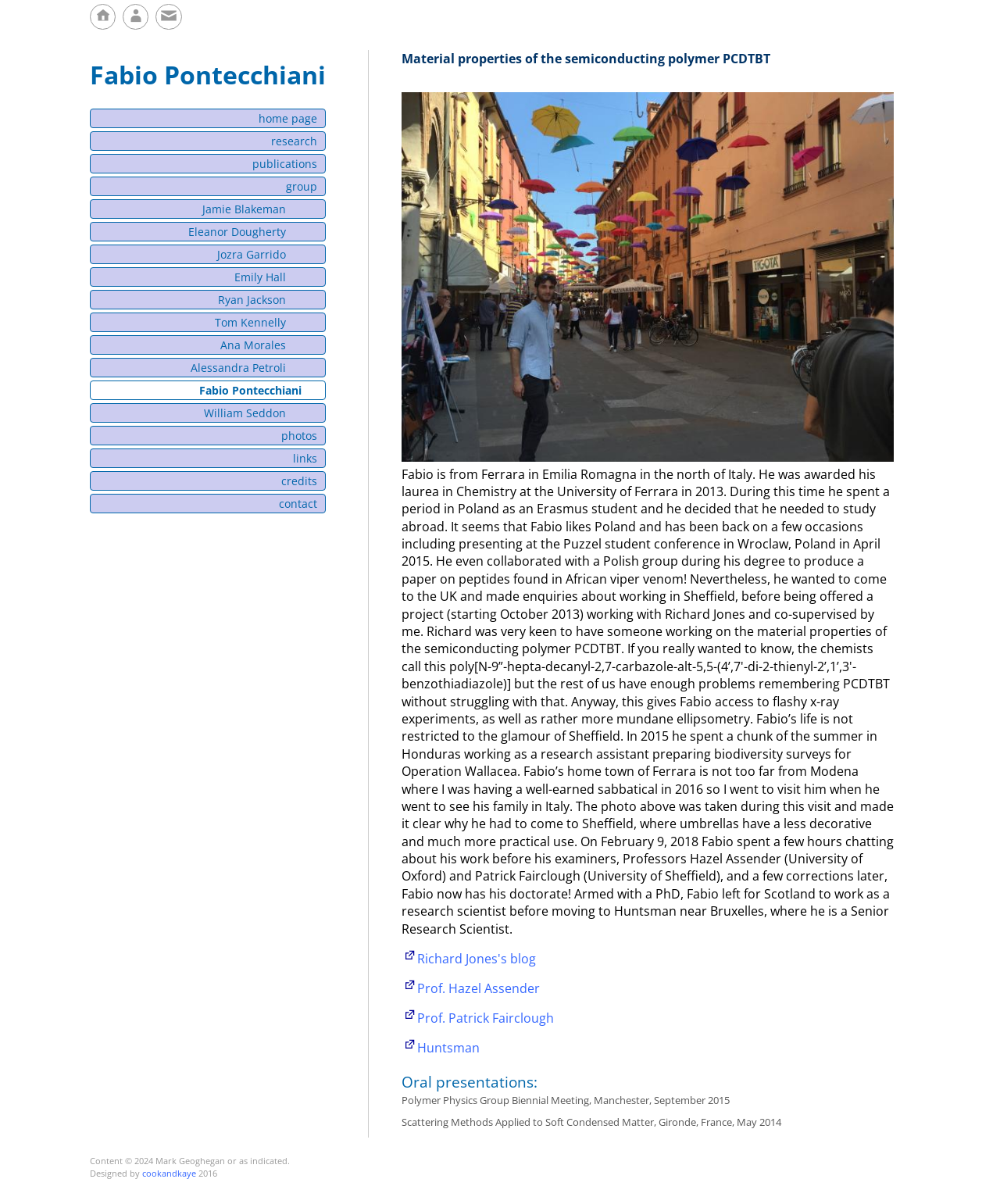Specify the bounding box coordinates of the area that needs to be clicked to achieve the following instruction: "visit Richard Jones's blog".

[0.417, 0.789, 0.536, 0.803]